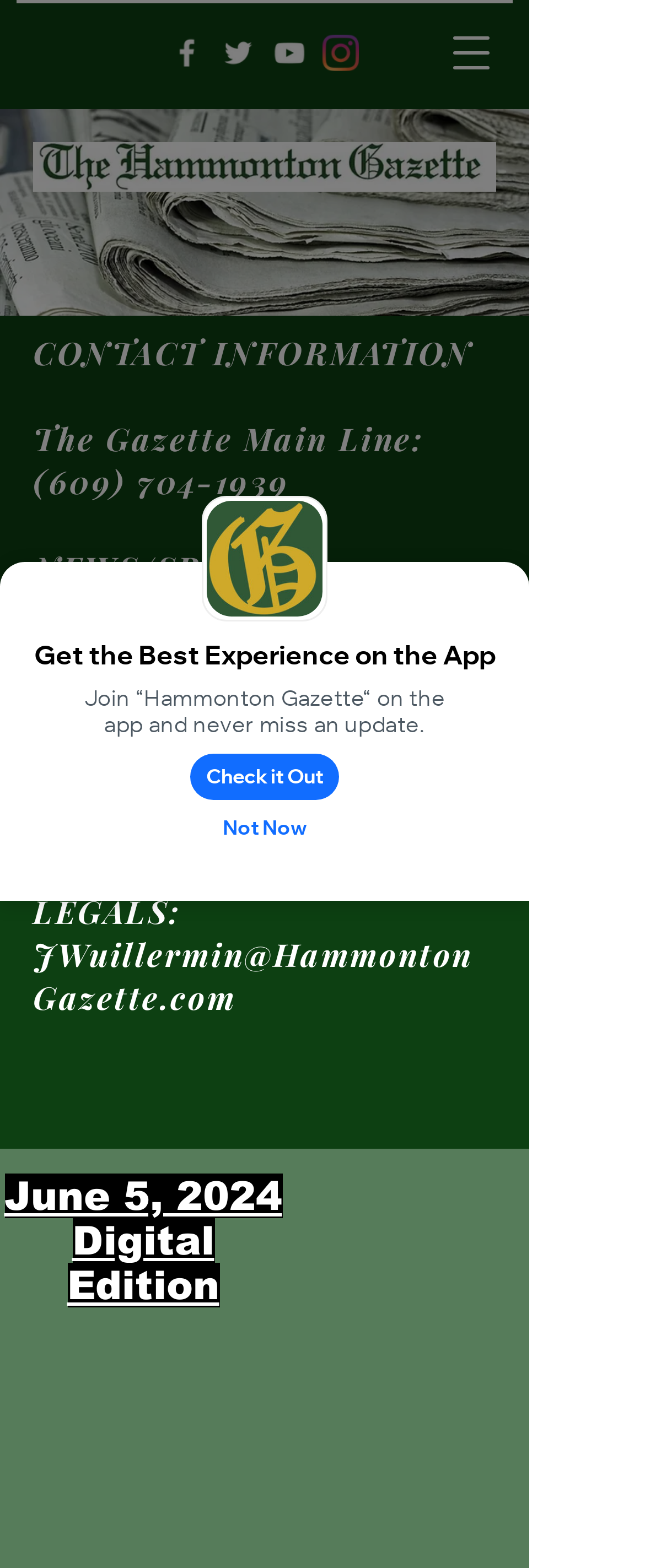Offer a detailed explanation of the webpage layout and contents.

This webpage is about C&J Automotive of Hammonton, with a focus on its owner, Jack Crowley. At the top, there is a large image taking up about a quarter of the screen, followed by a heading that reads "Service and family at C&J Automotive". 

Below the heading, there are two buttons, "Check it Out" and "Not Now", positioned side by side, with a text "Get the Best Experience on the App" and "Join “Hammonton Gazette“ on the app and never miss an update" above them. 

On the top-left corner, there is a social bar with four links, and an image of newspapers. Next to the social bar, there is a button to open the navigation menu. 

The main content of the page is a section titled "CONTACT INFORMATION" with the contact details of The Gazette, including phone numbers and email addresses for different departments. 

At the bottom of the page, there is a link to the digital edition of The Gazette, dated June 5, 2024.